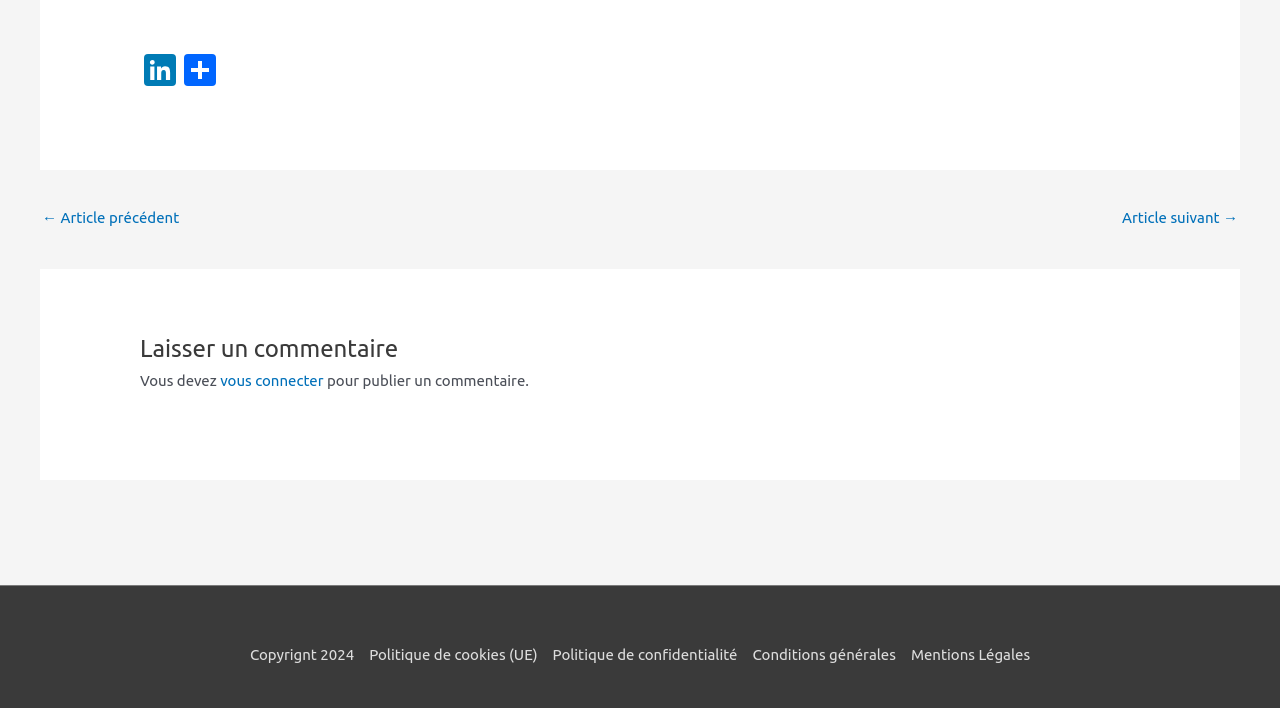Using the provided description LinkedIn, find the bounding box coordinates for the UI element. Provide the coordinates in (top-left x, top-left y, bottom-right x, bottom-right y) format, ensuring all values are between 0 and 1.

[0.109, 0.076, 0.141, 0.127]